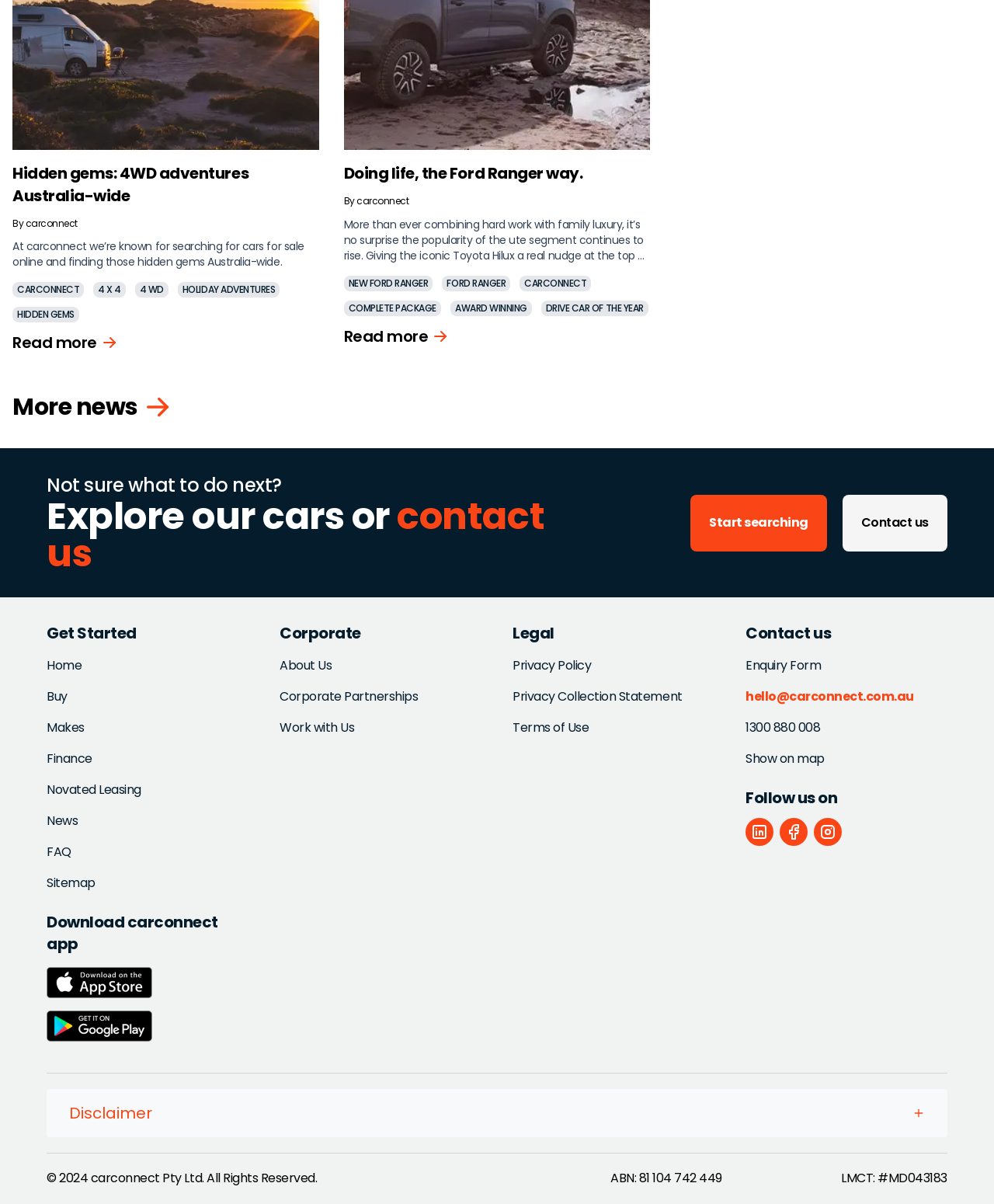Please identify the bounding box coordinates of the clickable element to fulfill the following instruction: "Start searching for cars". The coordinates should be four float numbers between 0 and 1, i.e., [left, top, right, bottom].

[0.695, 0.411, 0.832, 0.458]